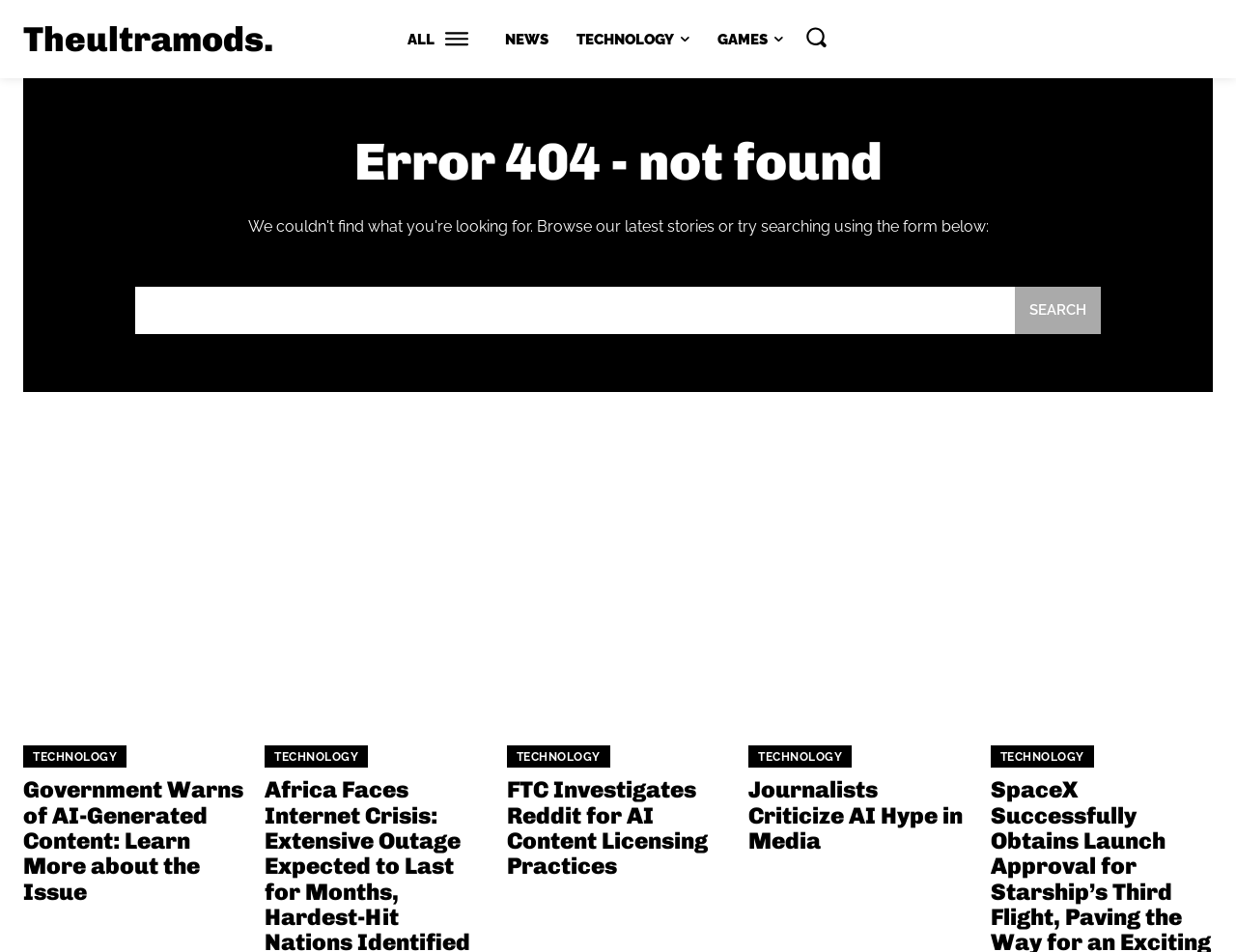Describe the webpage meticulously, covering all significant aspects.

The webpage appears to be a news feed website with a prominent error message "Error 404 - not found" at the top center of the page. Below the error message, there is a search bar with a search button on the right side. 

At the top of the page, there are several links, including "Theultramods", "ALL", "NEWS", "TECHNOLOGY", and "GAMES", which seem to be navigation links. There is also a search button with a magnifying glass icon next to the "GAMES" link.

The main content of the page is divided into several sections, each containing a news article with a heading and a brief summary. There are four news articles in total, each with a "TECHNOLOGY" label above it. The articles are arranged from top to bottom, with the first article titled "Government Warns of AI-Generated Content: Learn More about the Issue", followed by "Africa Faces Internet Crisis: Extensive Outage Expected to Last for Months, Hardest-Hit Nations Identified", then "FTC Investigates Reddit for AI Content Licensing Practices", and finally "Journalists Criticize AI Hype in Media". 

Each article has a link to read more, and some of them have a duplicate link with the same title below the article summary. The last article is partially cut off at the bottom of the page, with the final article title "SpaceX Successfully Obtains Launch Approval for Starship’s Third Flight, Paving the Way for an Exciting Mission" only partially visible.